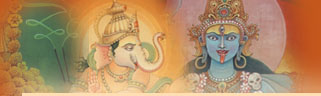Utilize the details in the image to give a detailed response to the question: What is the atmosphere created by the glowing background?

The caption states that the glowing background enhances the divine aura surrounding the deities, which suggests that the atmosphere created is one of reverence and spirituality.